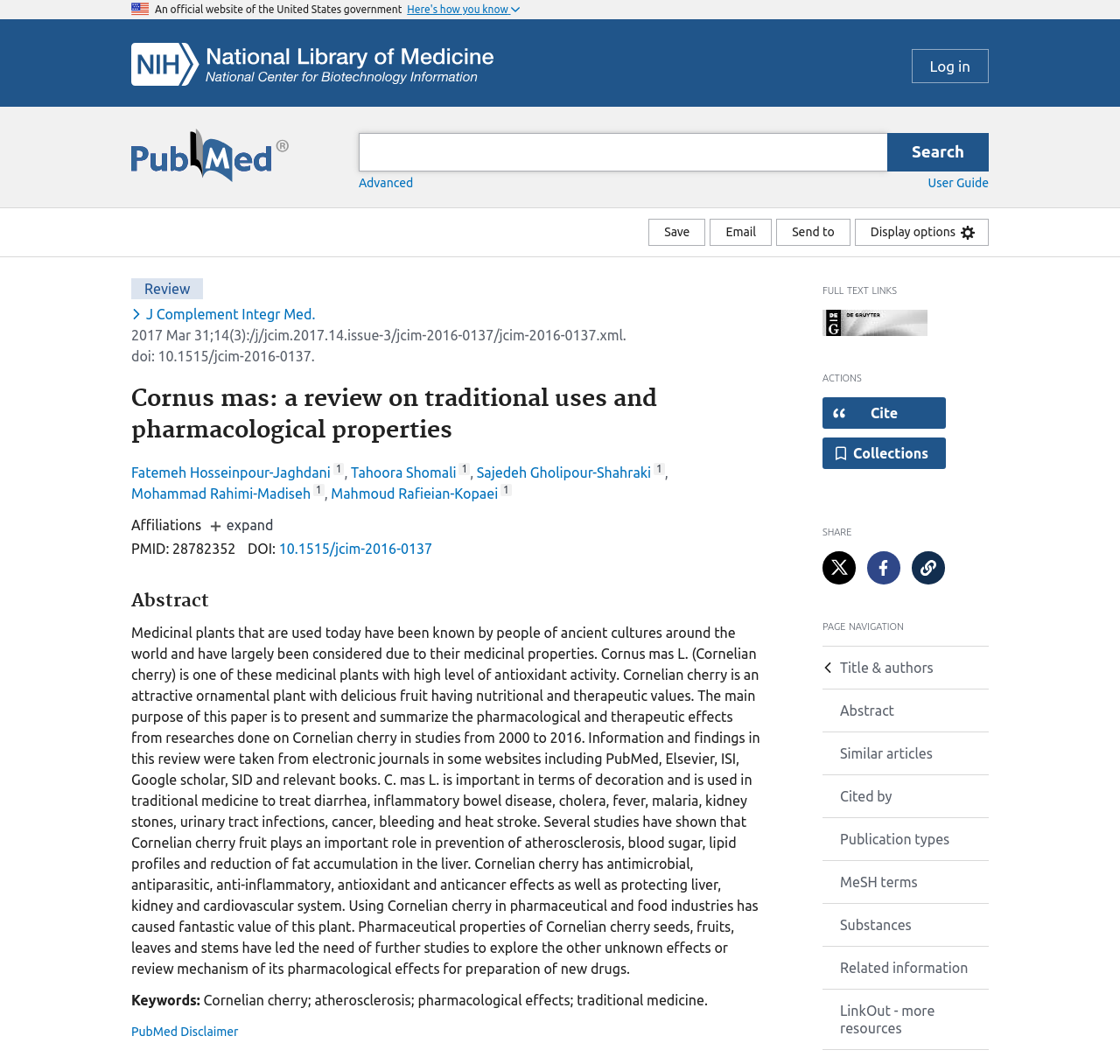Give a concise answer using one word or a phrase to the following question:
What is the name of the journal that published the review?

Journal of complementary & integrative medicine